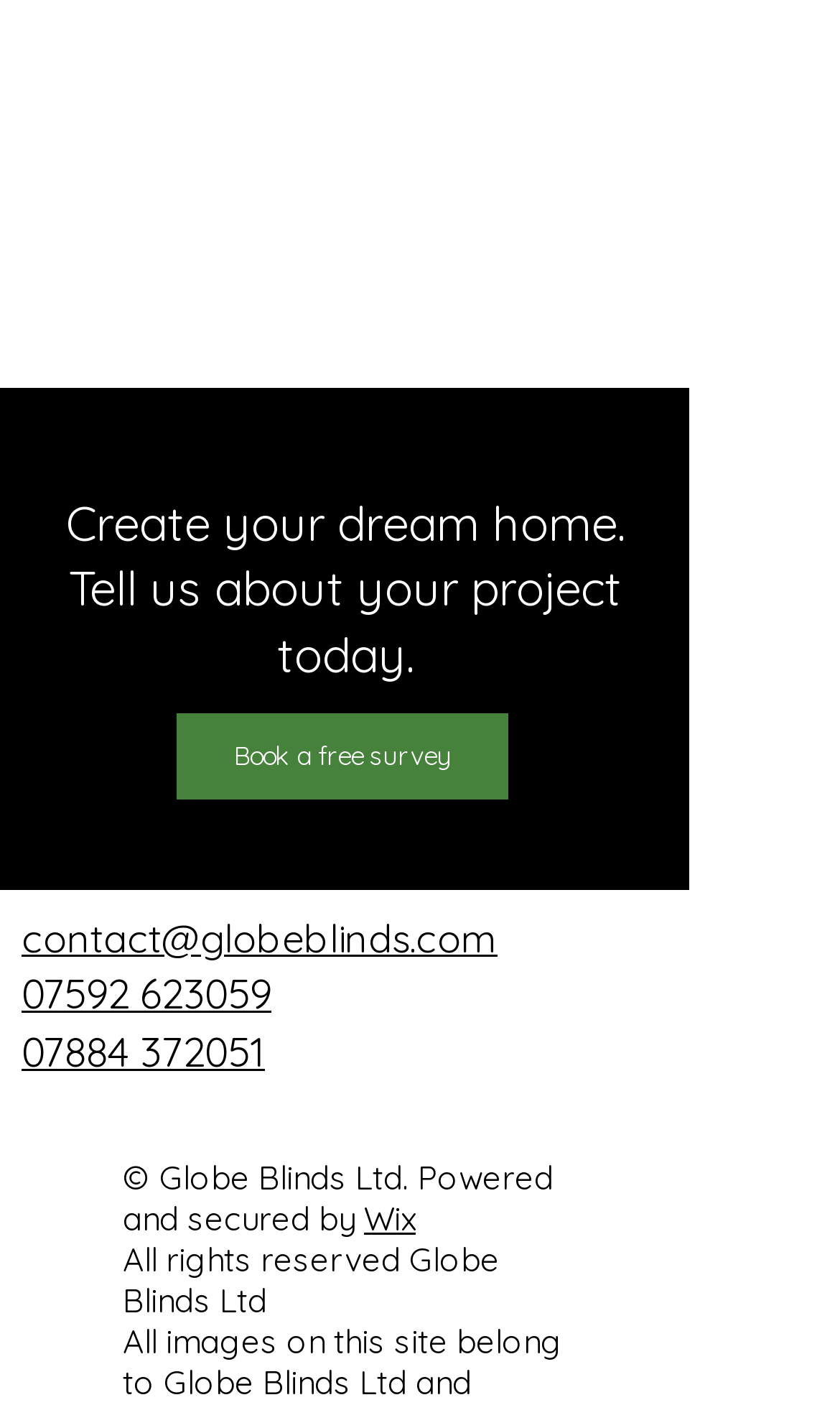Can you identify the bounding box coordinates of the clickable region needed to carry out this instruction: 'Visit Wix website'? The coordinates should be four float numbers within the range of 0 to 1, stated as [left, top, right, bottom].

[0.433, 0.853, 0.495, 0.883]